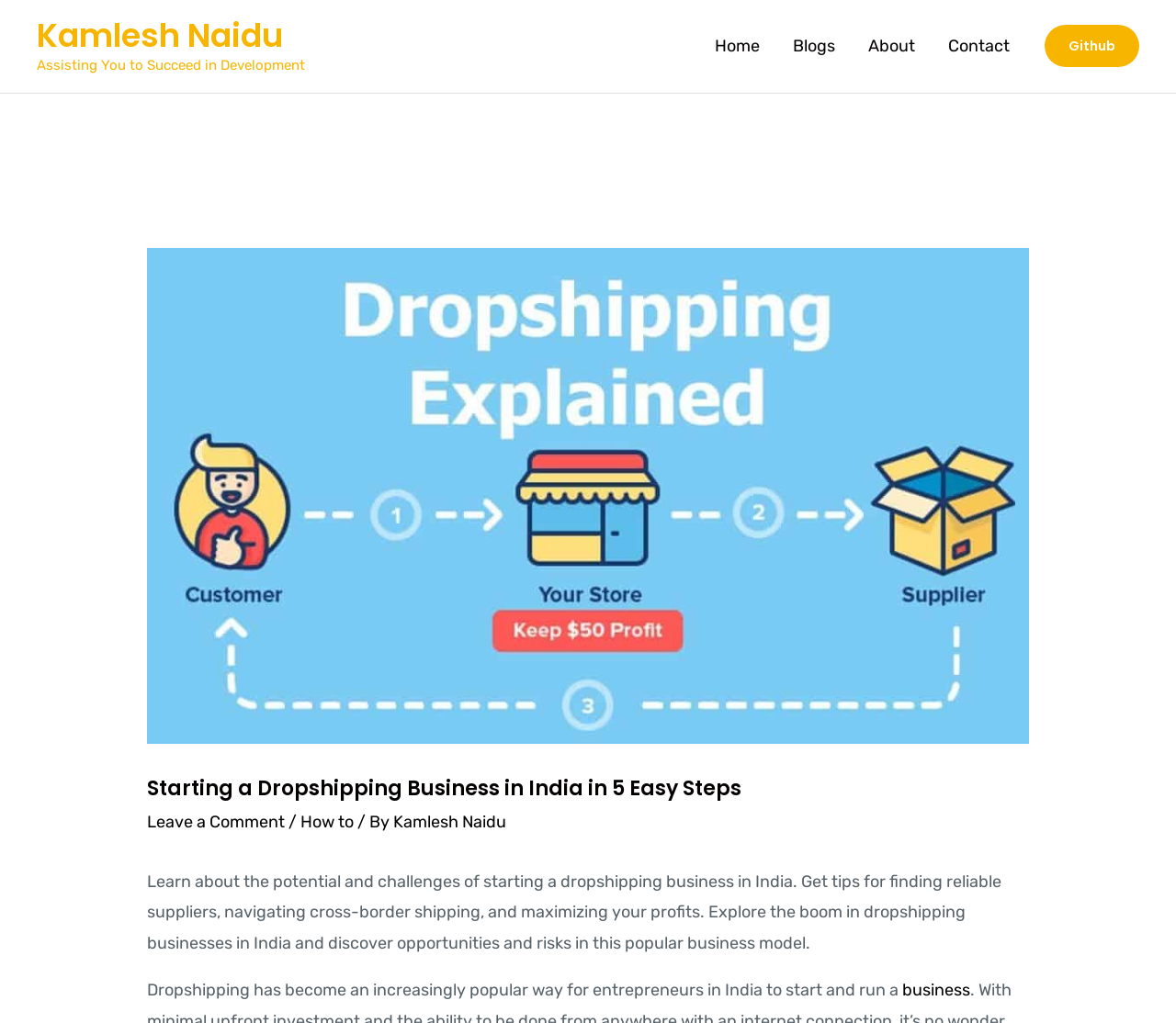How many navigation links are there?
Offer a detailed and exhaustive answer to the question.

There are 4 navigation links: 'Home', 'Blogs', 'About', and 'Contact', which are located in the navigation section at the top of the page.